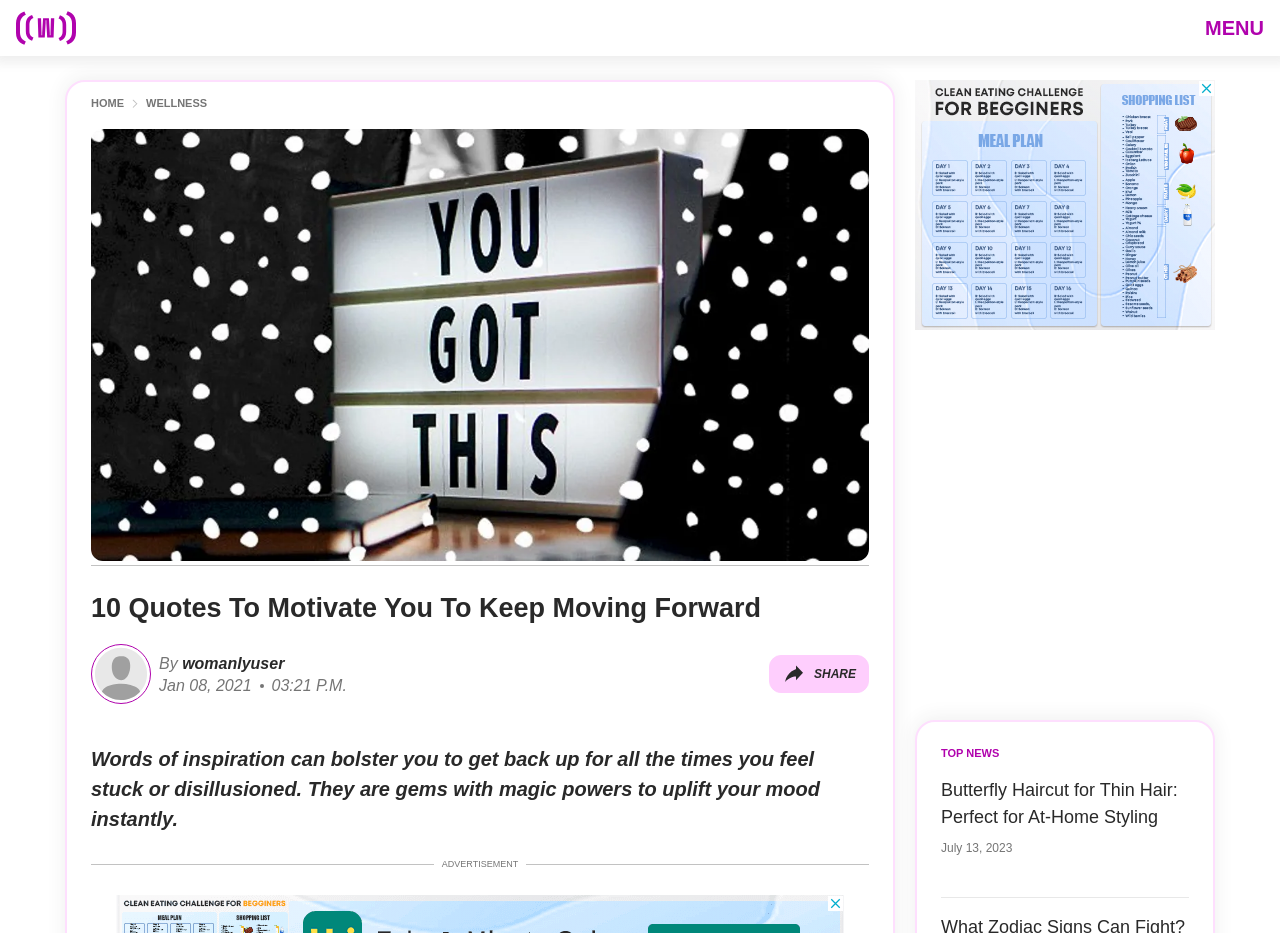Calculate the bounding box coordinates for the UI element based on the following description: "parent_node: By womanlyuser". Ensure the coordinates are four float numbers between 0 and 1, i.e., [left, top, right, bottom].

[0.071, 0.69, 0.118, 0.755]